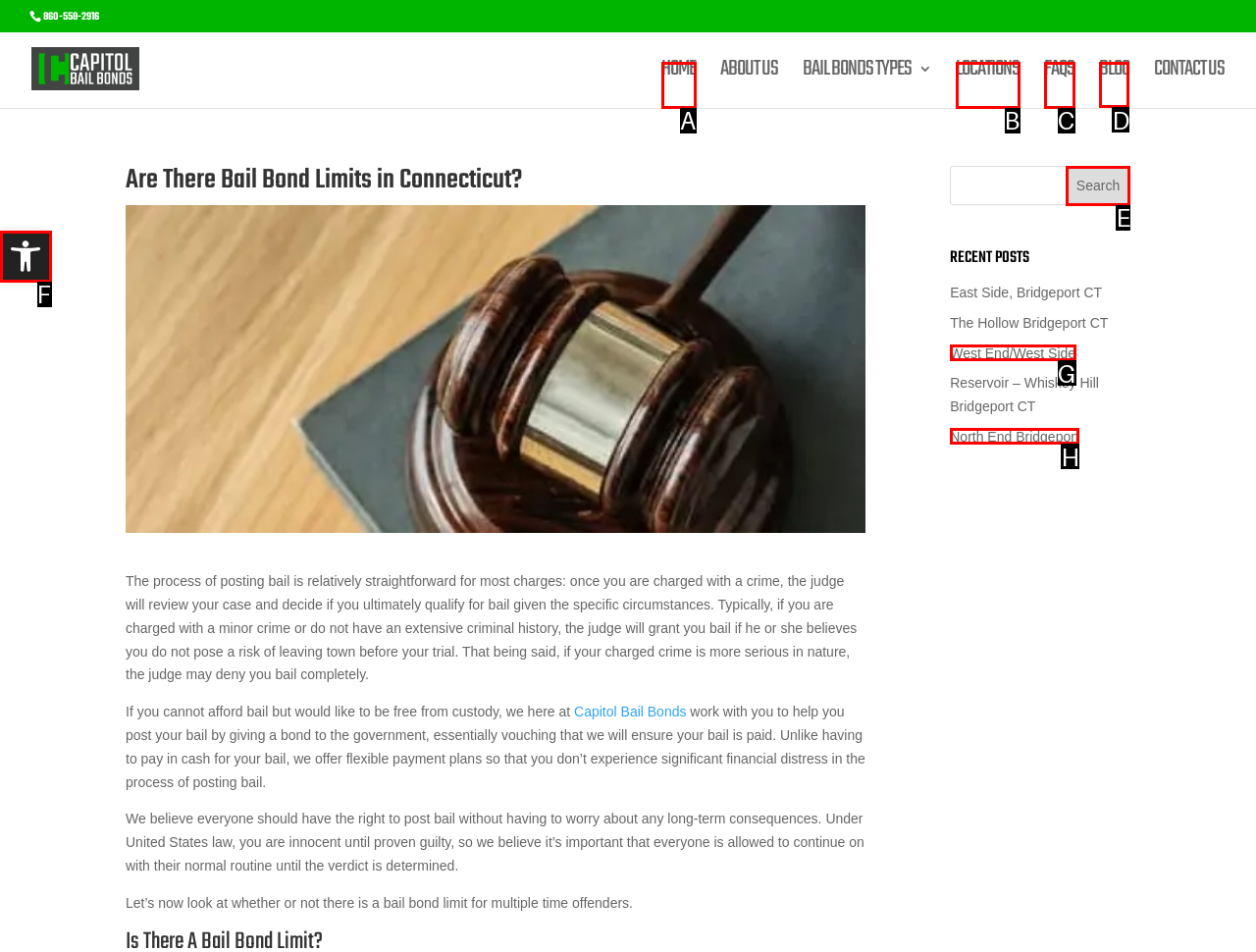Identify which HTML element to click to fulfill the following task: Read the blog. Provide your response using the letter of the correct choice.

D